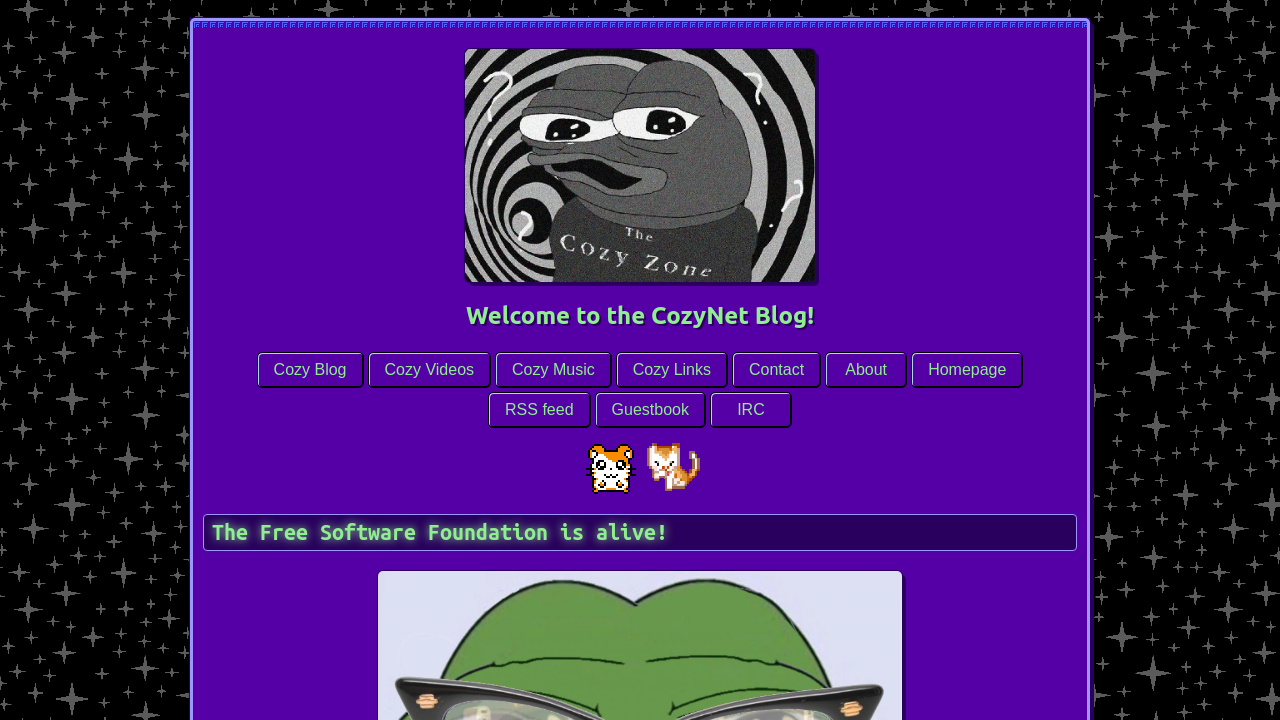What is the tone of the blog post?
Analyze the screenshot and provide a detailed answer to the question.

The presence of an image with the caption 'Or your mom dies in her sleep!' suggests that the tone of the blog post is humorous, likely intended to be ironic or sarcastic. This tone is unusual for a typical blog post, implying that the author is trying to be playful or attention-grabbing.